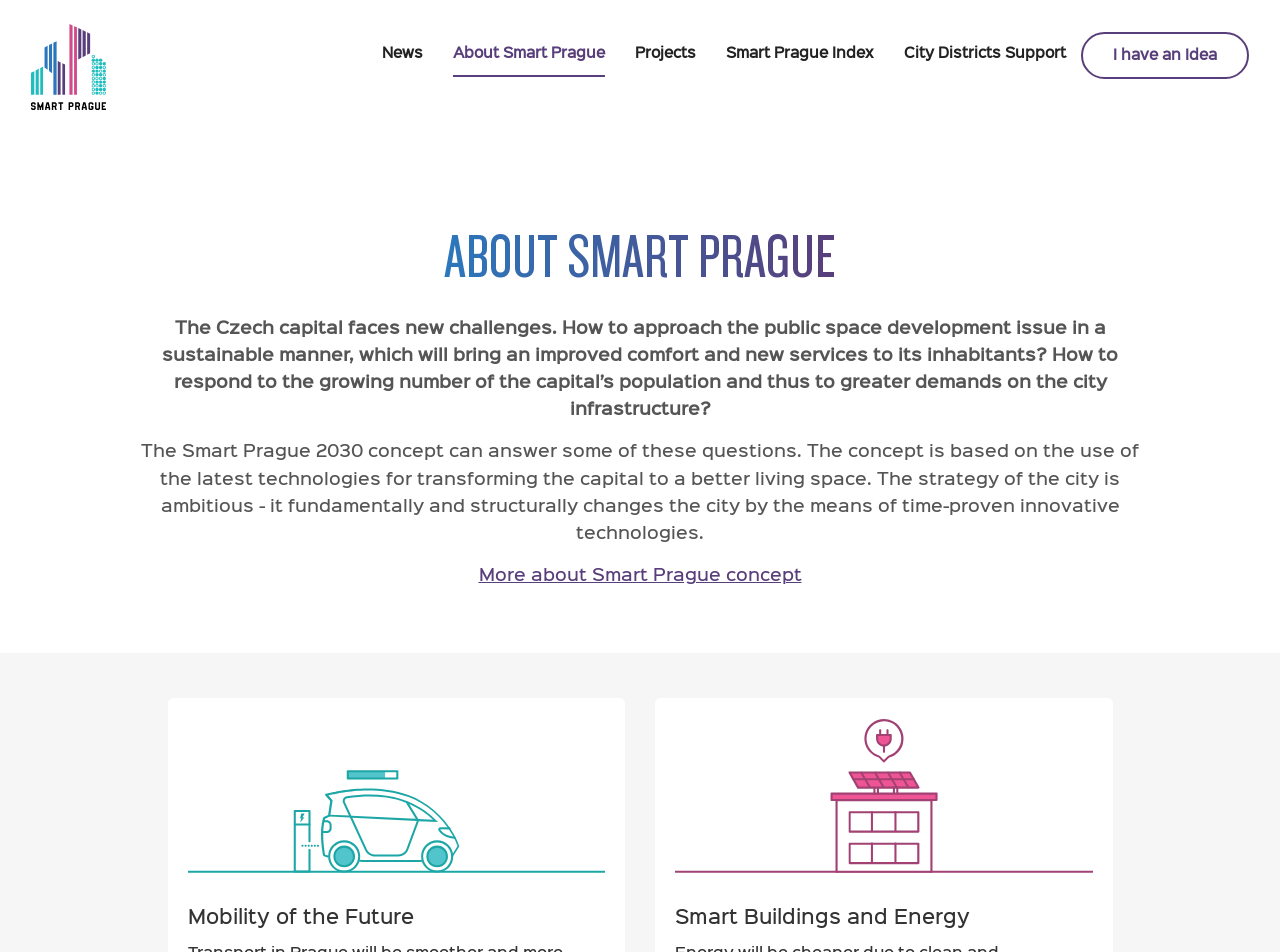Please identify the bounding box coordinates of the clickable region that I should interact with to perform the following instruction: "Click on 'Flooring Companies Near Me'". The coordinates should be expressed as four float numbers between 0 and 1, i.e., [left, top, right, bottom].

None